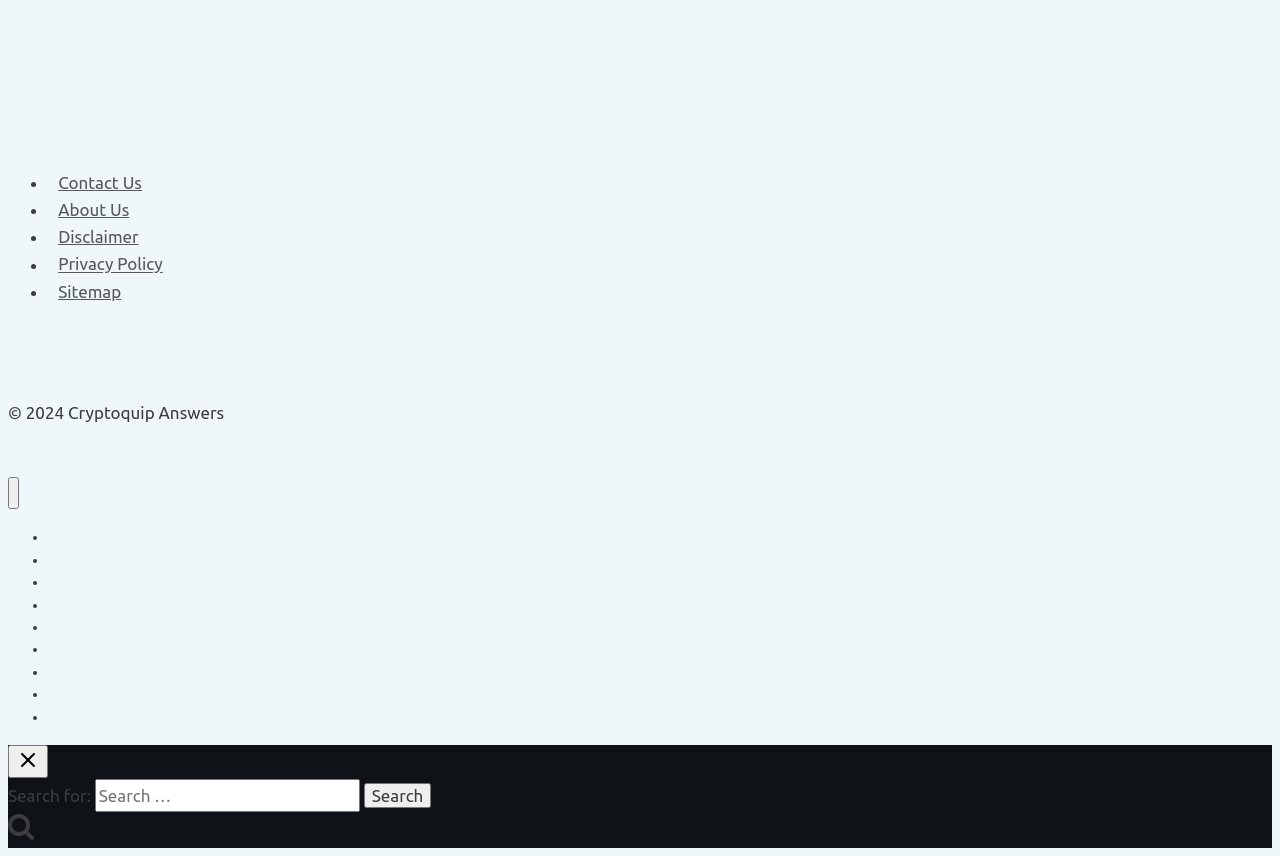Answer the question below in one word or phrase:
What is the copyright year of this website?

2024